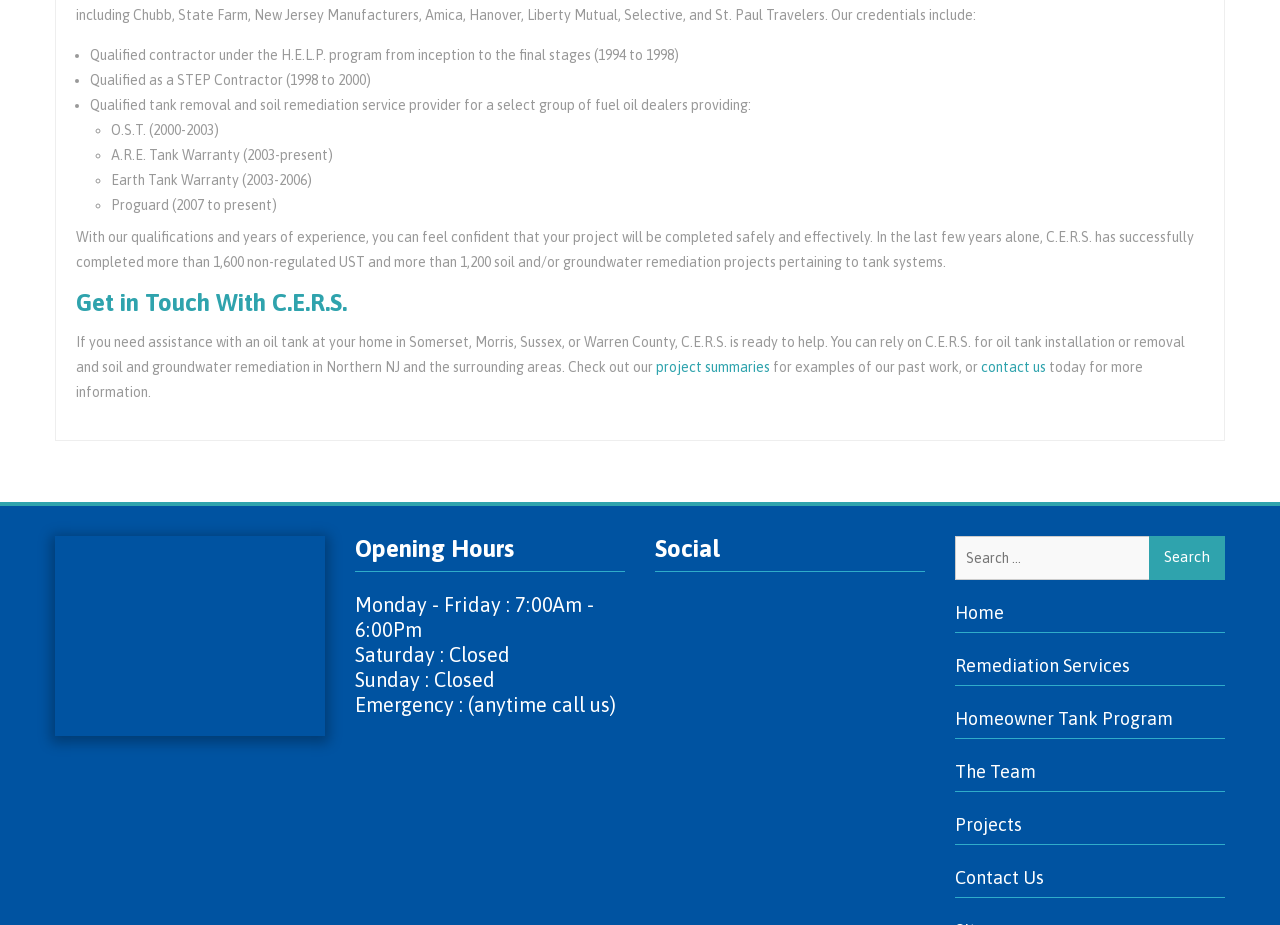Identify the bounding box coordinates of the region I need to click to complete this instruction: "Go to Home".

[0.746, 0.651, 0.784, 0.673]